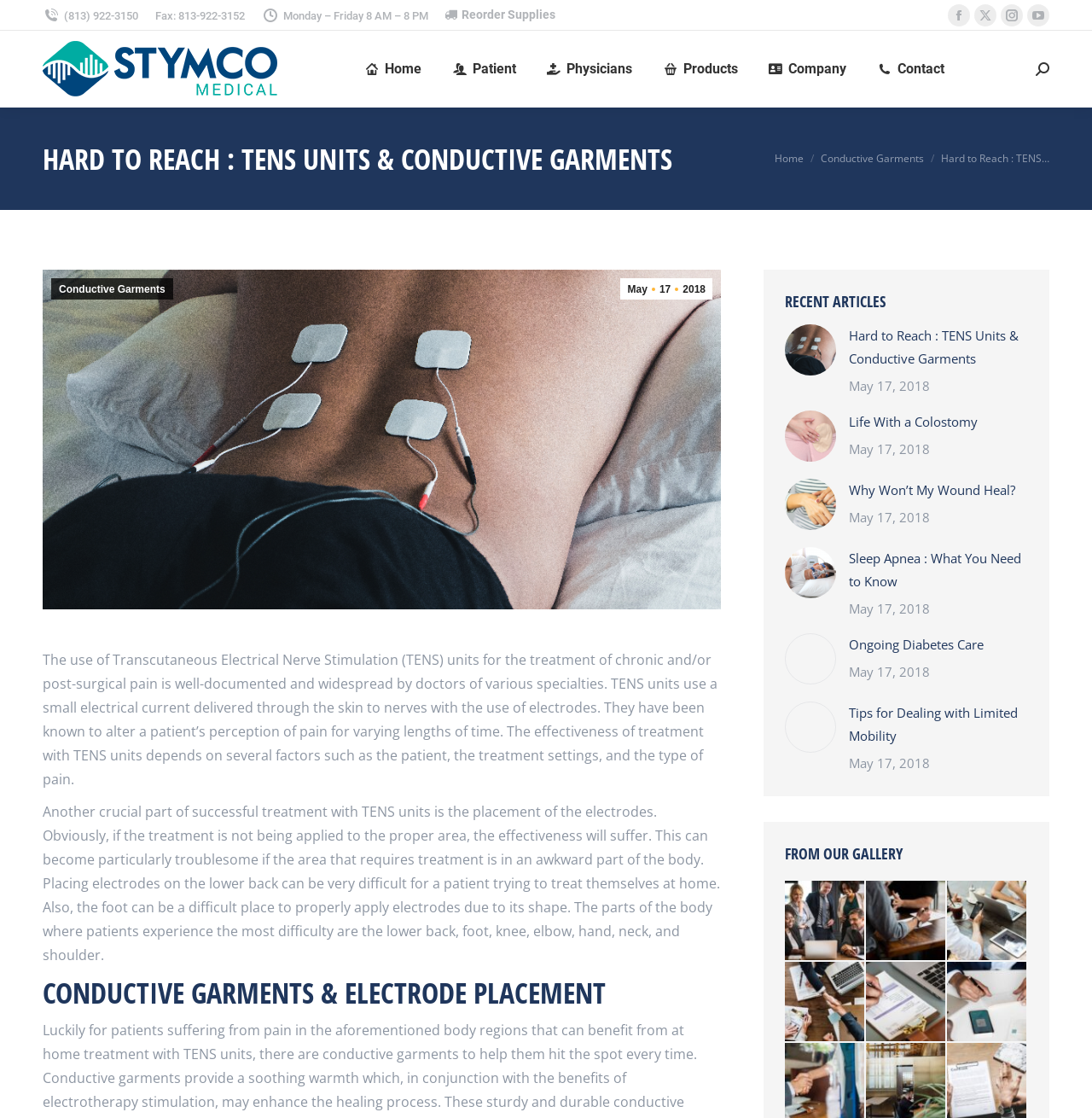Please determine the primary heading and provide its text.

HARD TO REACH : TENS UNITS & CONDUCTIVE GARMENTS